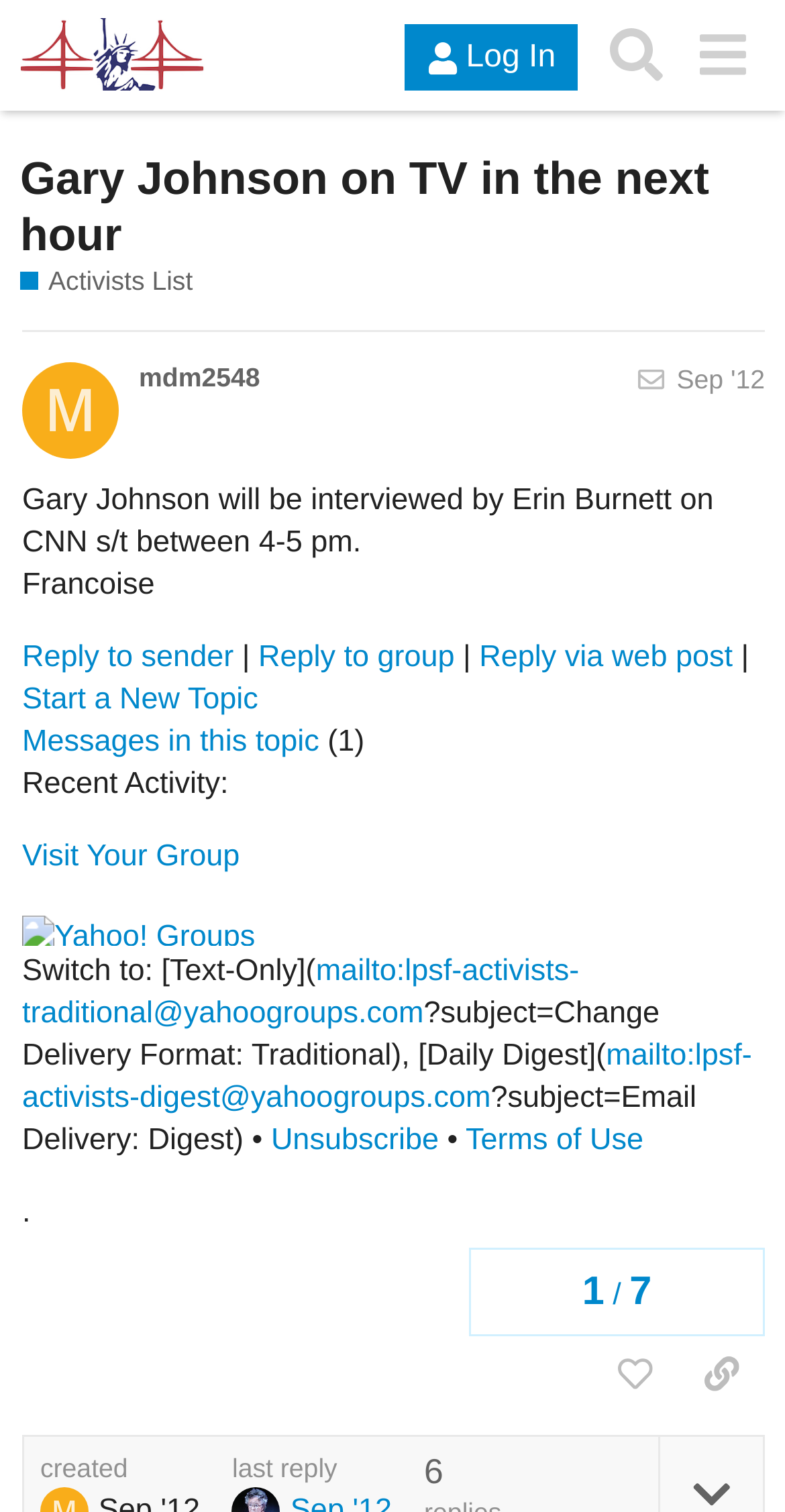Determine the bounding box coordinates of the clickable element to achieve the following action: 'Log in'. Provide the coordinates as four float values between 0 and 1, formatted as [left, top, right, bottom].

[0.516, 0.017, 0.736, 0.06]